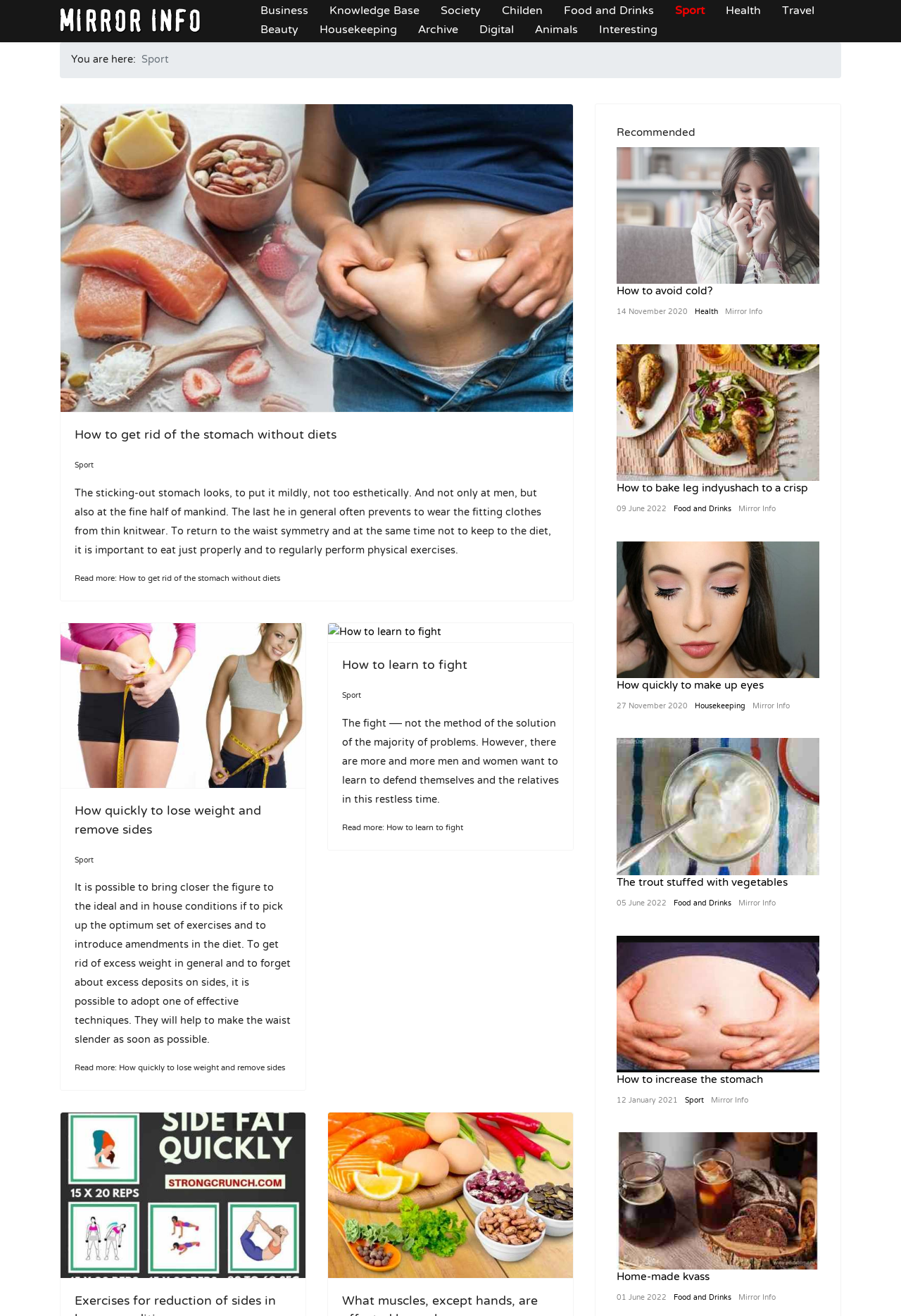Carefully examine the image and provide an in-depth answer to the question: What is the category of the article 'How to get rid of the stomach without diets'?

The category of the article 'How to get rid of the stomach without diets' can be determined by looking at the generic element 'Category: Sport' which is a sibling of the link element 'How to get rid of the stomach without diets'.